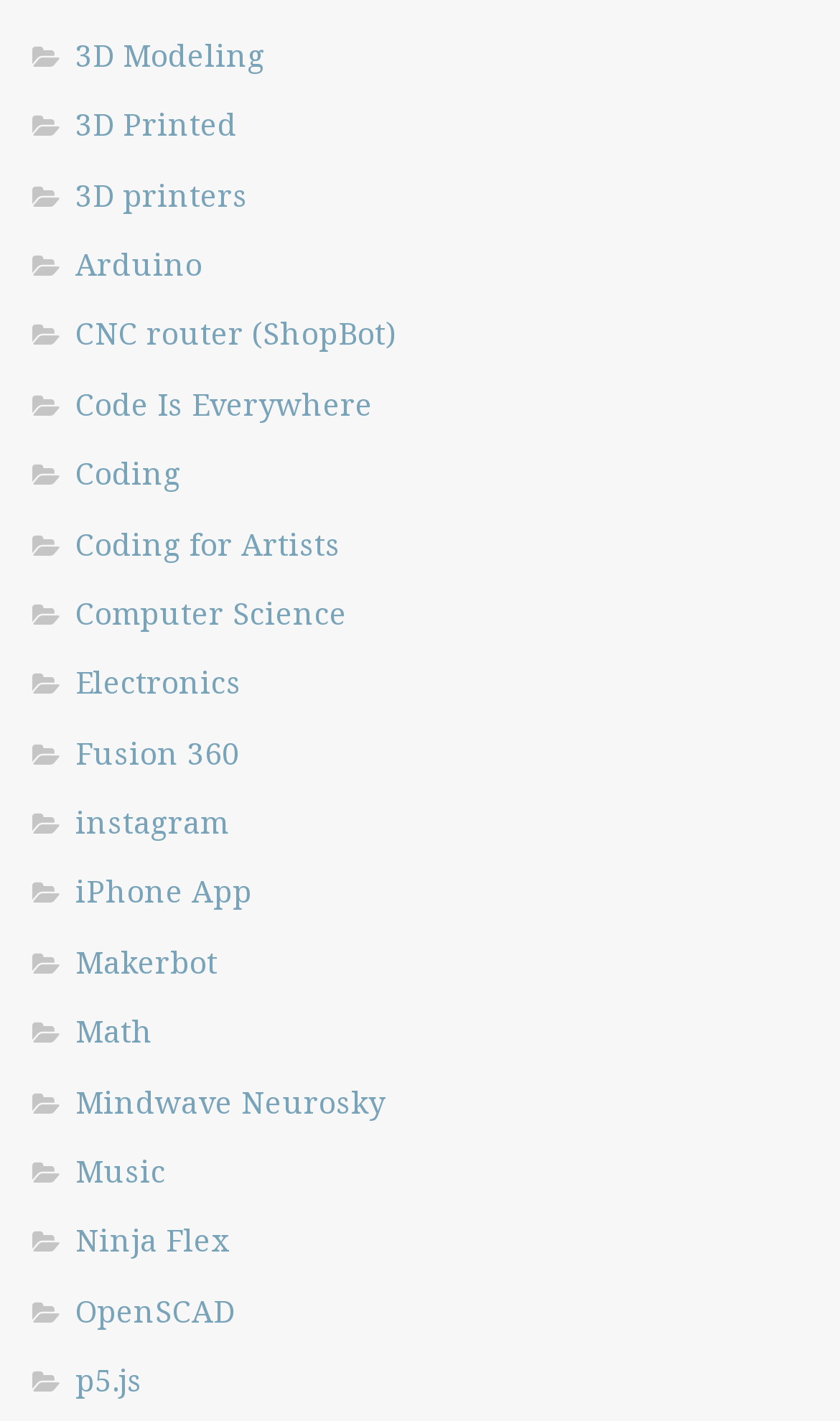Specify the bounding box coordinates of the area to click in order to follow the given instruction: "Click on 3D Modeling."

[0.09, 0.024, 0.315, 0.053]